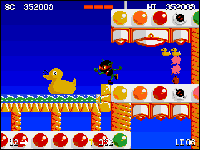What is displayed at the top of the screen?
Use the image to give a comprehensive and detailed response to the question.

The score, prominently displayed at the top of the screen, highlights Zool's impressive run with a score of 352,000, adding to the excitement of this cheerful and chaotic adventure.